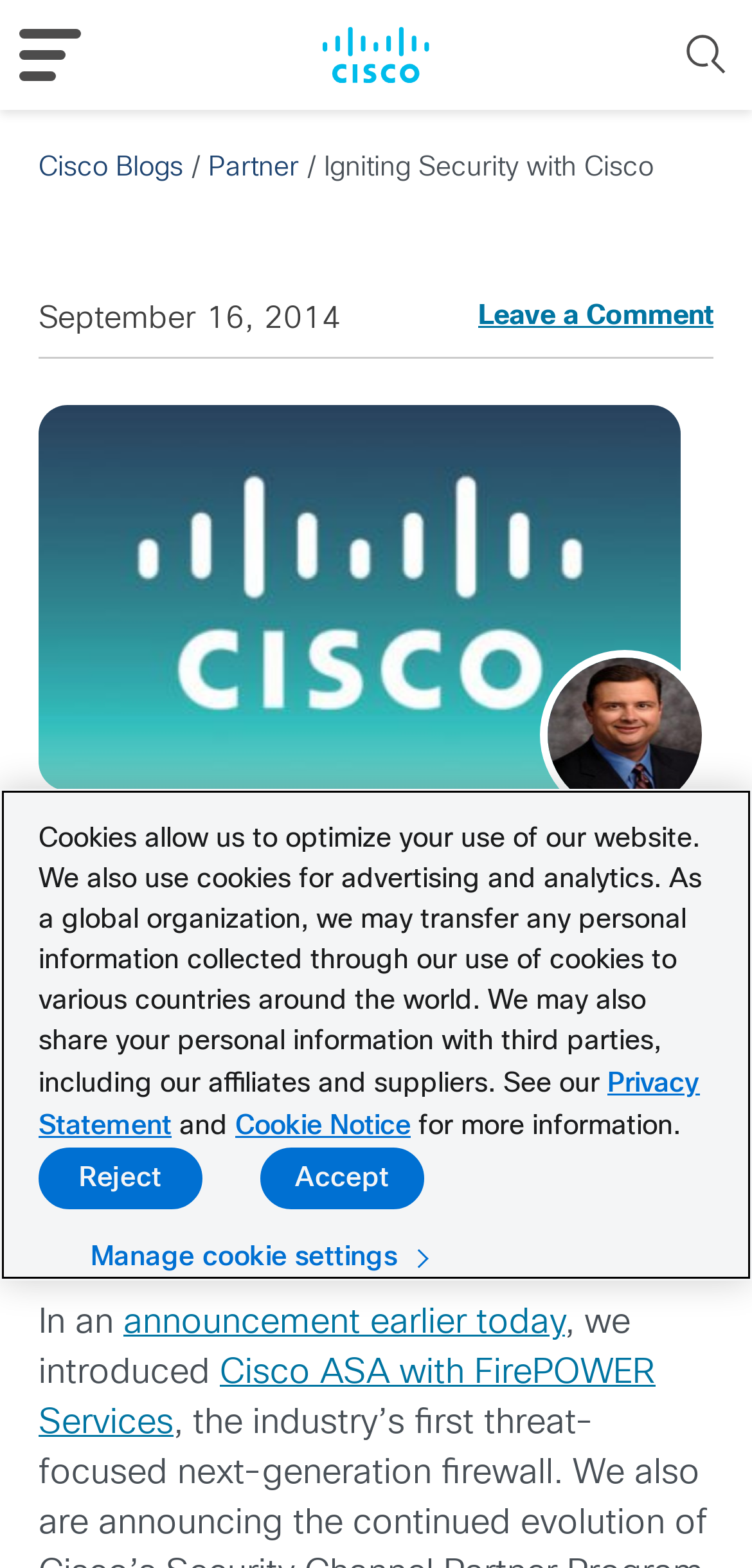Answer this question using a single word or a brief phrase:
What is the topic of the article?

Cisco ASA with FirePOWER Services